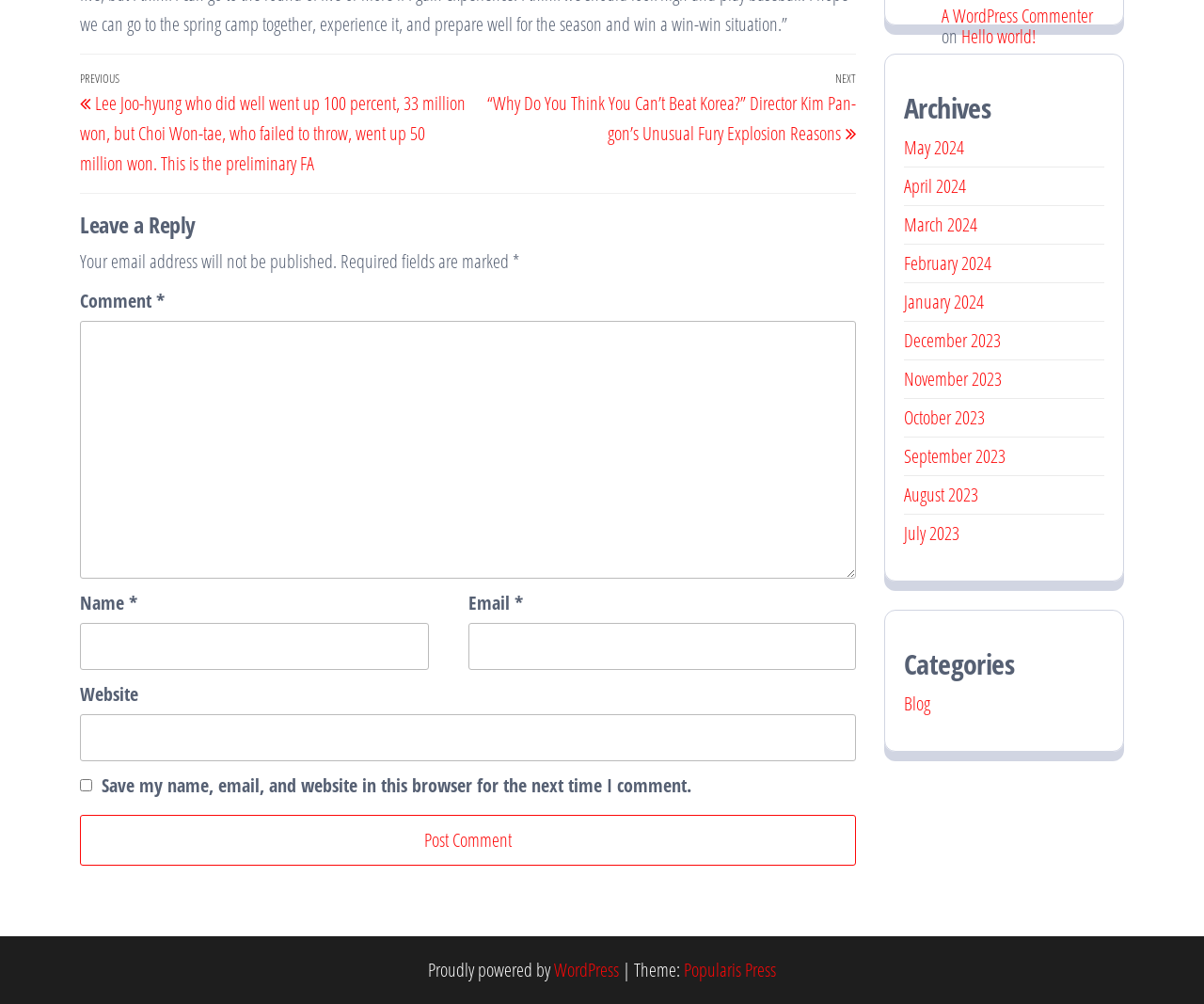Locate the bounding box coordinates of the clickable element to fulfill the following instruction: "Post a reply". Provide the coordinates as four float numbers between 0 and 1 in the format [left, top, right, bottom].

[0.066, 0.812, 0.711, 0.862]